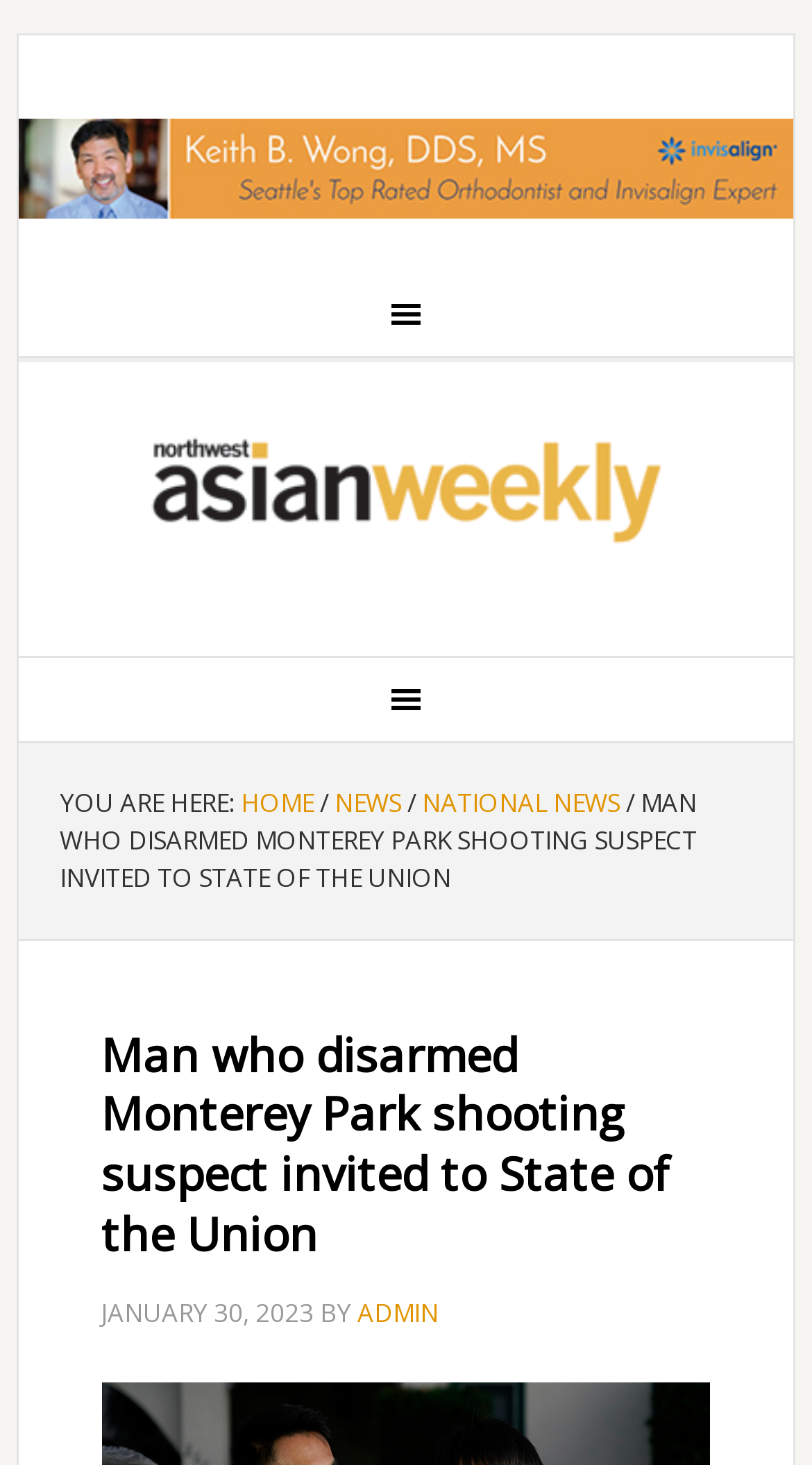Who is the author of the article?
Please provide a single word or phrase as your answer based on the screenshot.

ADMIN